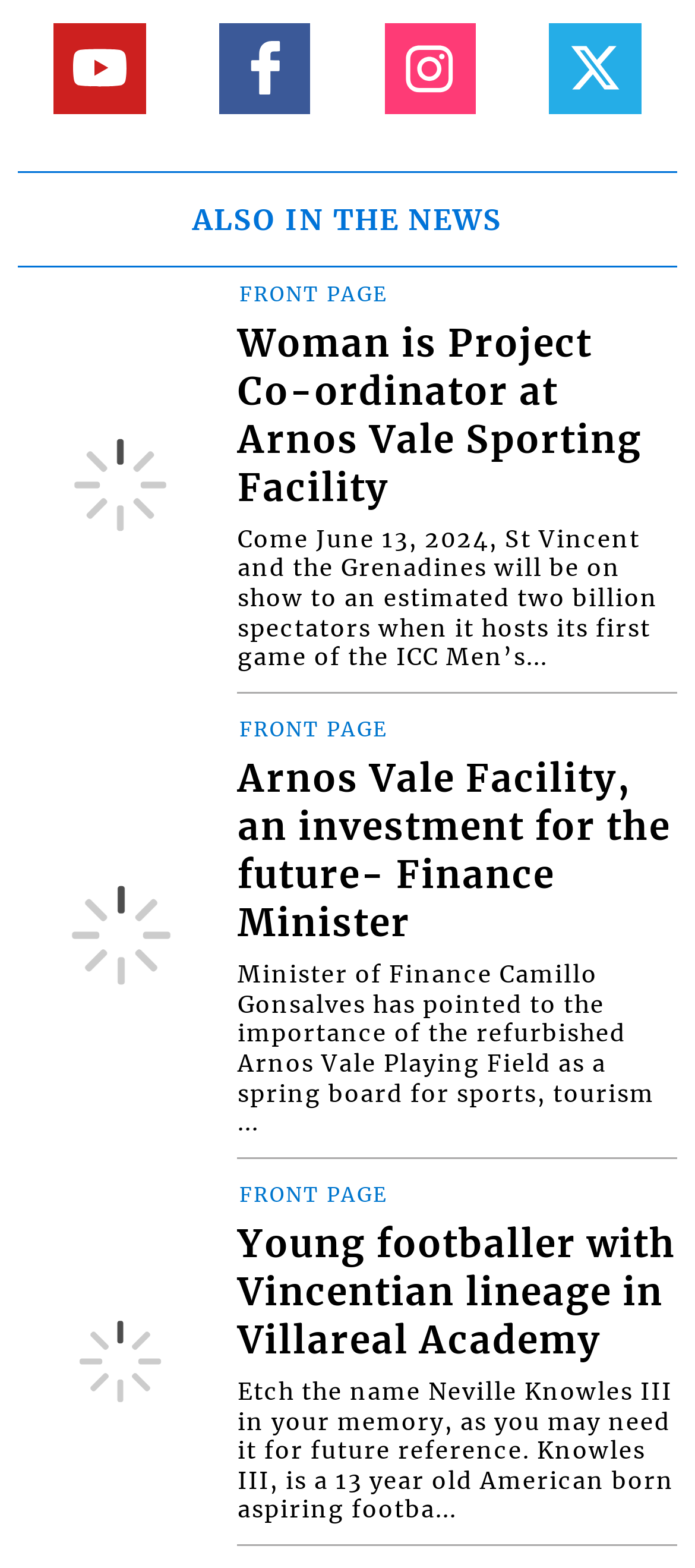Find the bounding box coordinates of the element you need to click on to perform this action: 'Click the Facebook link'. The coordinates should be represented by four float values between 0 and 1, in the format [left, top, right, bottom].

[0.316, 0.407, 0.447, 0.465]